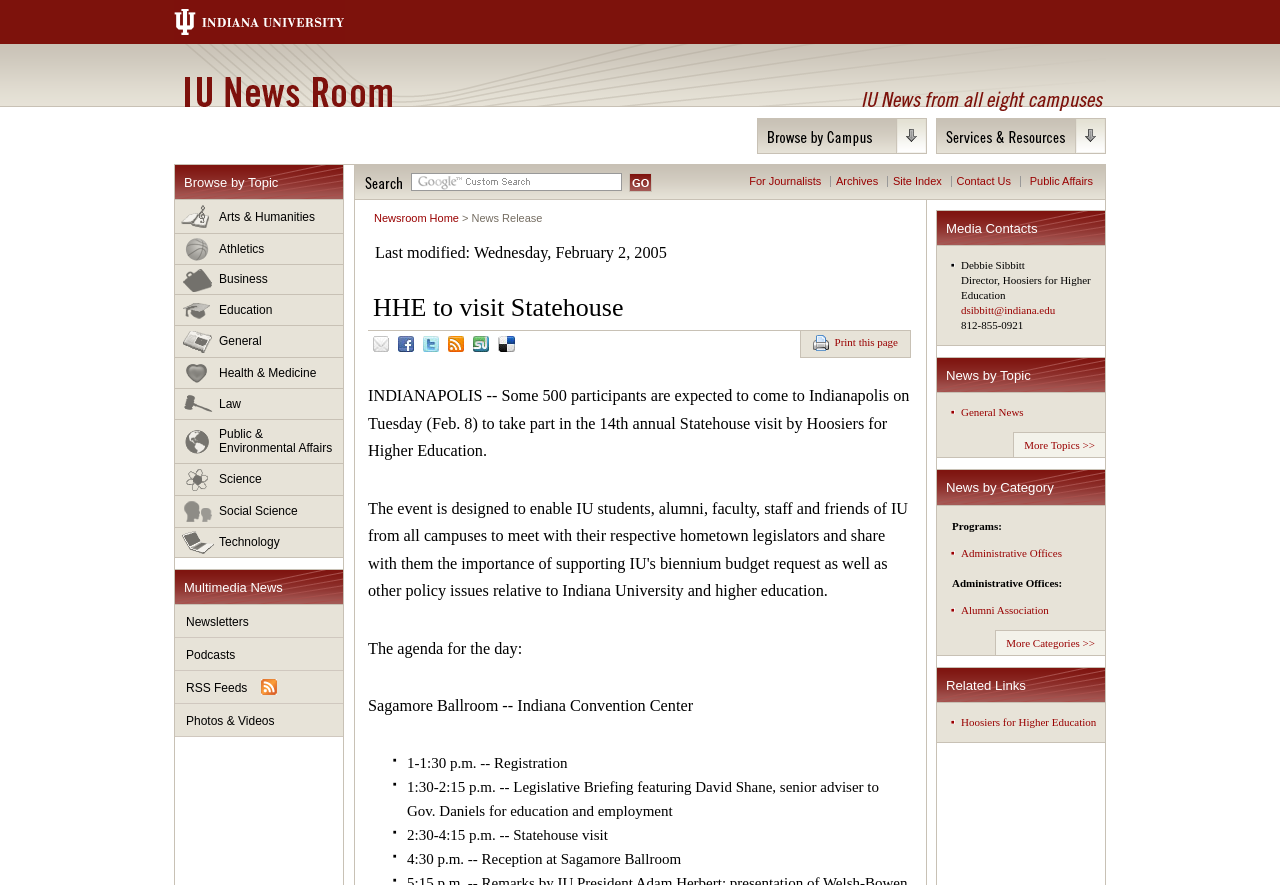Could you specify the bounding box coordinates for the clickable section to complete the following instruction: "Search for news"?

[0.321, 0.195, 0.486, 0.216]